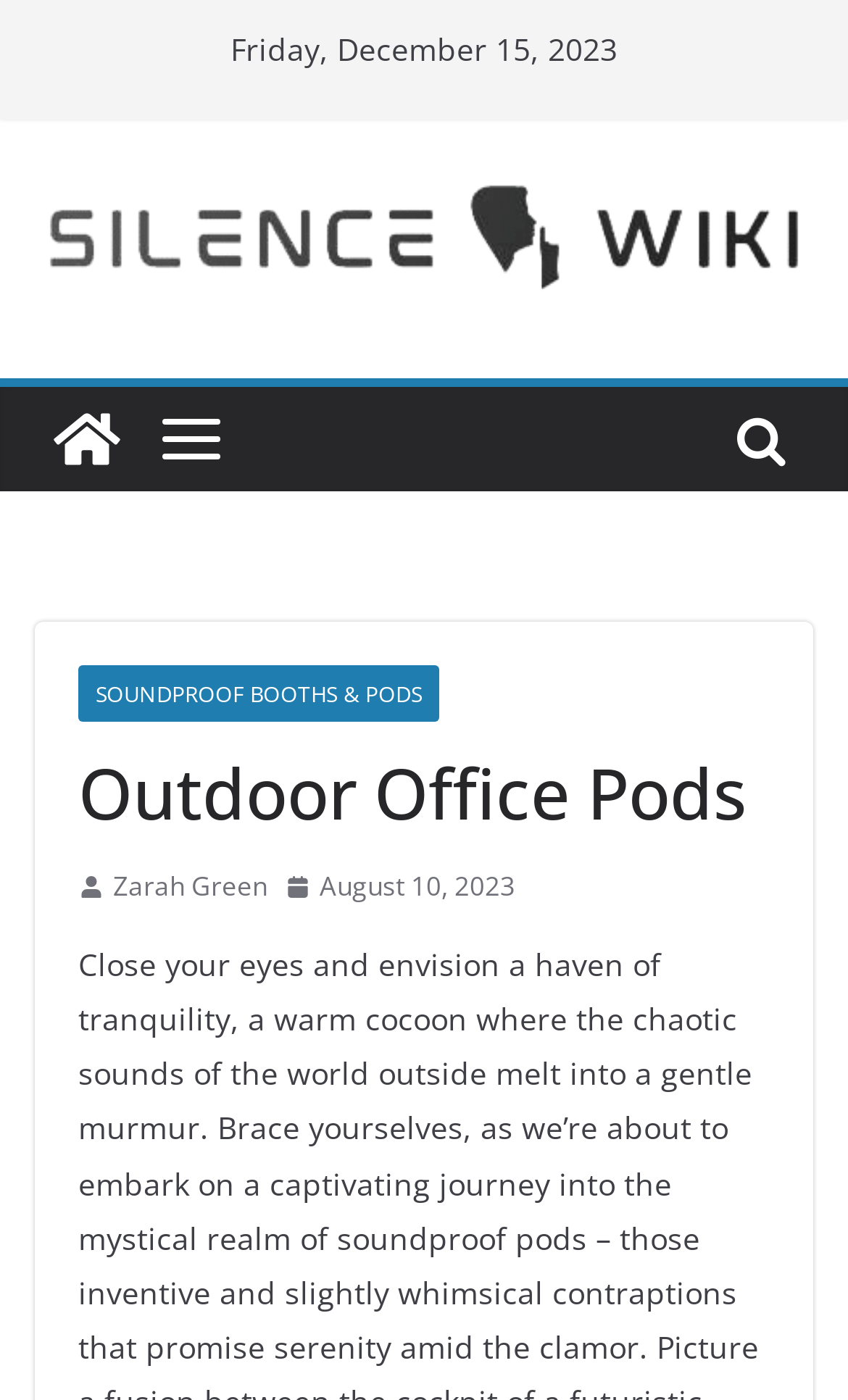Identify the primary heading of the webpage and provide its text.

Outdoor Office Pods